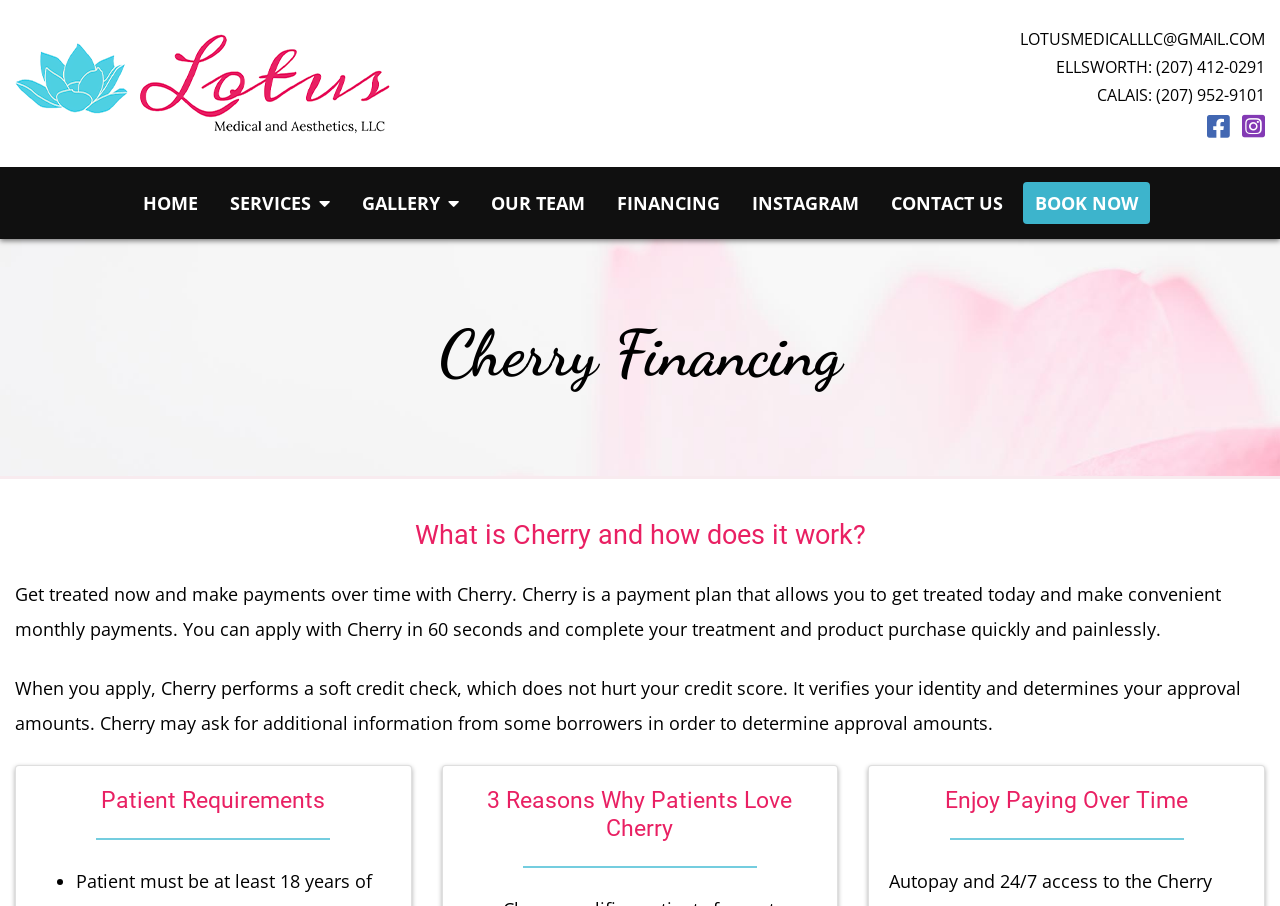Create a full and detailed caption for the entire webpage.

The webpage is about Lotus Medical and Aesthetics LLC, a medical and aesthetics service provider located in Ellsworth and Calais, Maine. At the top of the page, there is a header section with the company's name and a financing option, Cherry Financing, which offers up to $10,000 in financing. Below the header, there is a section with the company's contact information, including email, phone numbers for Ellsworth and Calais locations, and social media links to Facebook and Instagram.

The main navigation menu is located below the contact information section, with links to Home, Services, Gallery, Our Team, Financing, Instagram, Contact Us, and Book Now. The Services and Gallery links have dropdown menus.

The main content of the page is about Cherry Financing, a payment plan that allows customers to get treated today and make convenient monthly payments. There is a brief description of how Cherry works, including the application process and credit check. Below this section, there are three headings: Patient Requirements, 3 Reasons Why Patients Love Cherry, and Enjoy Paying Over Time, each with a brief description and a horizontal separator line.

Overall, the webpage is well-organized, with clear headings and concise text, making it easy to navigate and understand the services offered by Lotus Medical and Aesthetics LLC.